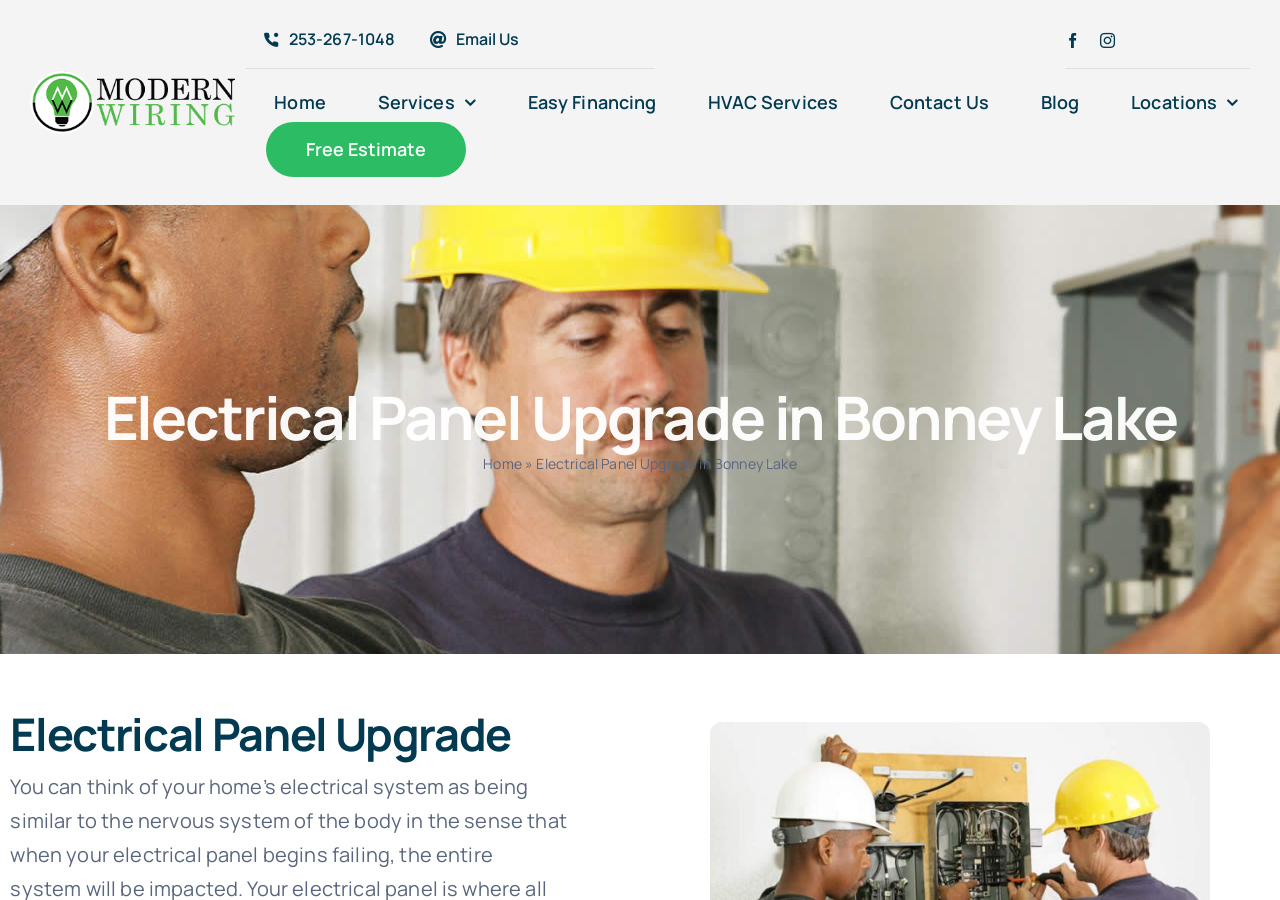Pinpoint the bounding box coordinates of the clickable area needed to execute the instruction: "Click the Modern Wiring Electrical Logo". The coordinates should be specified as four float numbers between 0 and 1, i.e., [left, top, right, bottom].

[0.023, 0.078, 0.184, 0.149]